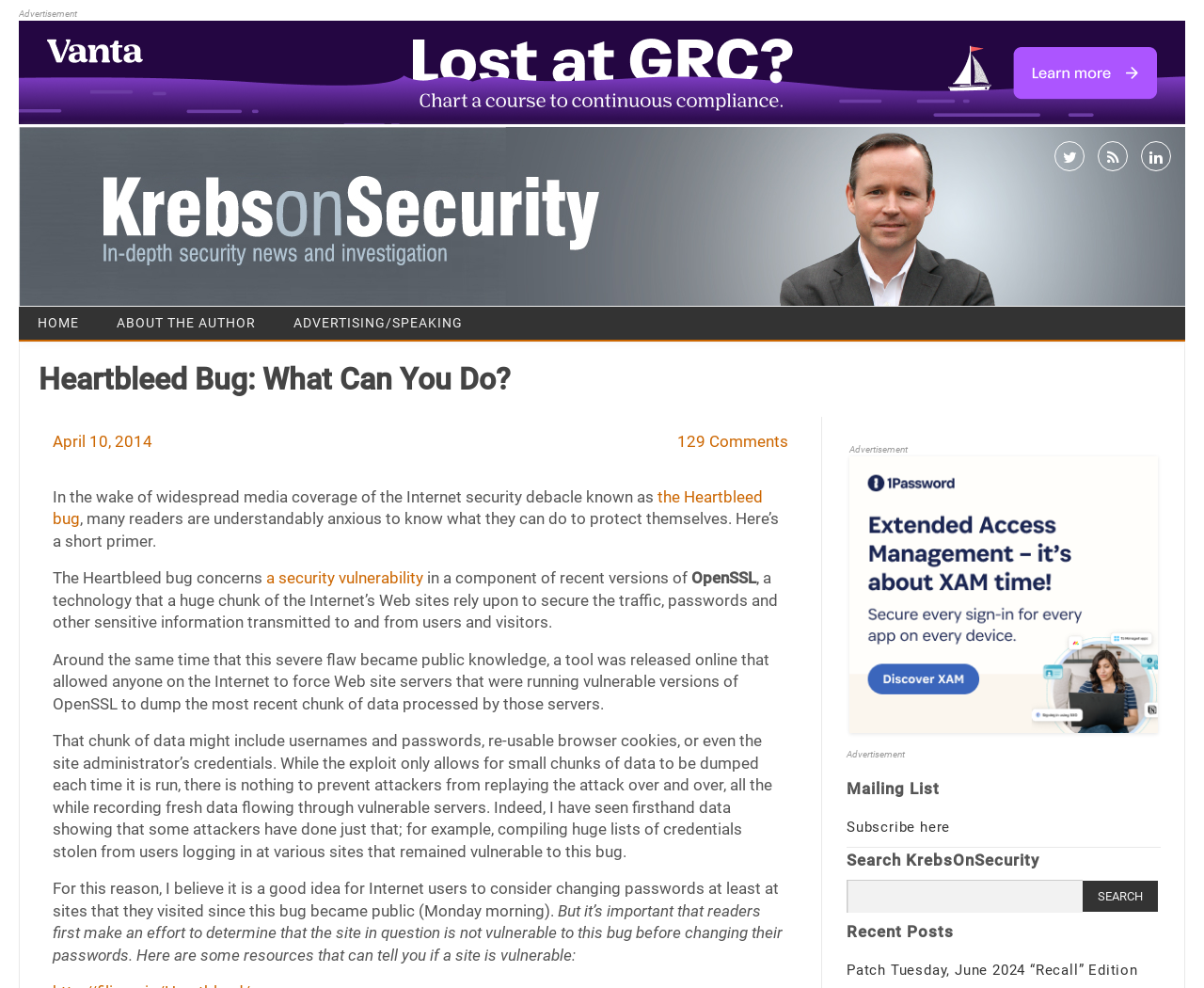Summarize the webpage comprehensively, mentioning all visible components.

The webpage is about the Heartbleed Bug, a security vulnerability in OpenSSL, and provides guidance on what users can do to protect themselves. At the top of the page, there is an advertisement banner with a link and an image. Below the banner, there are several navigation links, including "HOME", "ABOUT THE AUTHOR", and "ADVERTISING/SPEAKING".

The main content of the page is a blog post titled "Heartbleed Bug: What Can You Do?" with a heading and a subheading. The post is divided into several paragraphs, with links to related topics and resources. The text explains the Heartbleed bug, its impact on internet security, and advises users to change their passwords at vulnerable sites.

On the right side of the page, there are several sections, including another advertisement banner, a mailing list subscription link, a search bar, and a list of recent posts. The search bar has a text box and a search button. The recent posts section lists several article titles with links.

There are a total of 3 advertisement banners on the page, 2 of which are located at the top and bottom of the page, and 1 on the right side. There are also several images on the page, including the website's logo and icons for social media links.